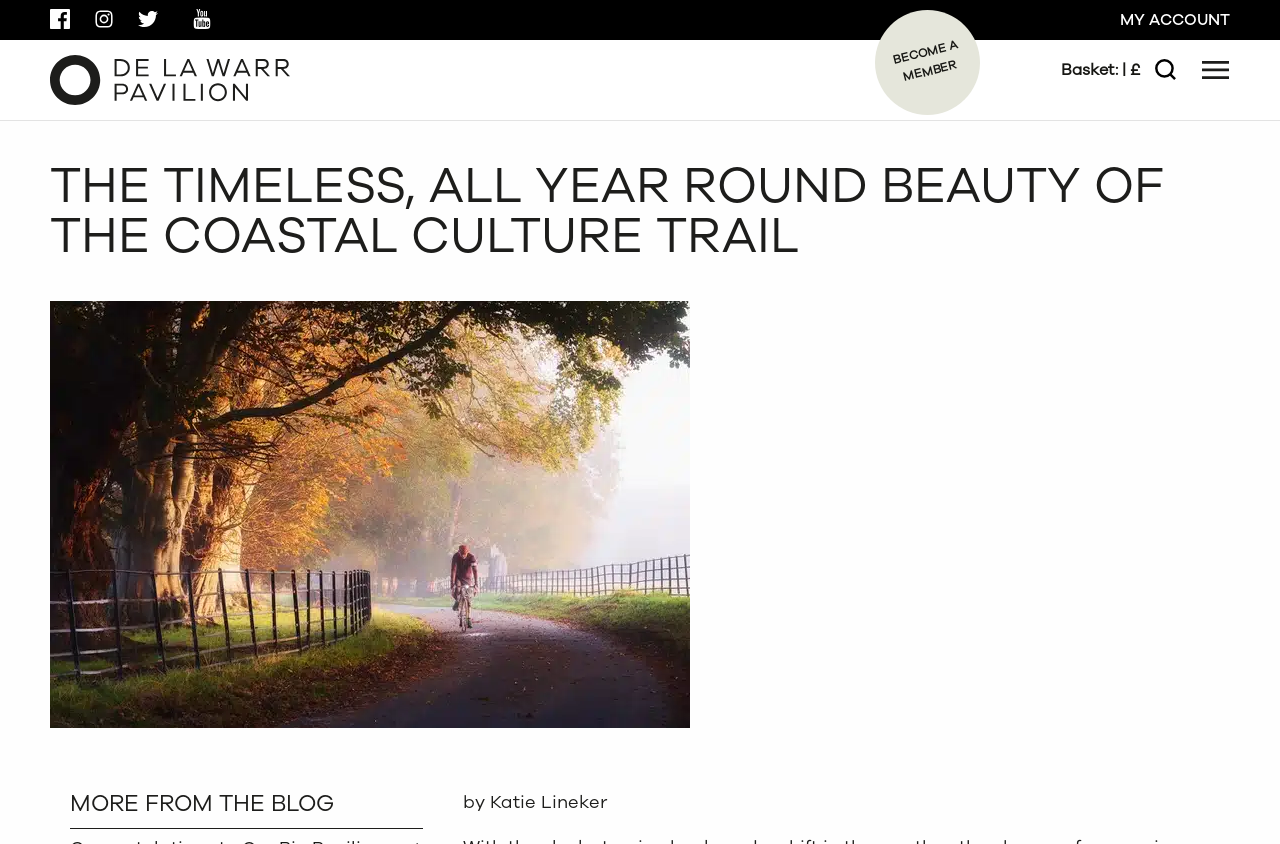Identify the bounding box coordinates of the clickable section necessary to follow the following instruction: "Write a review". The coordinates should be presented as four float numbers from 0 to 1, i.e., [left, top, right, bottom].

None